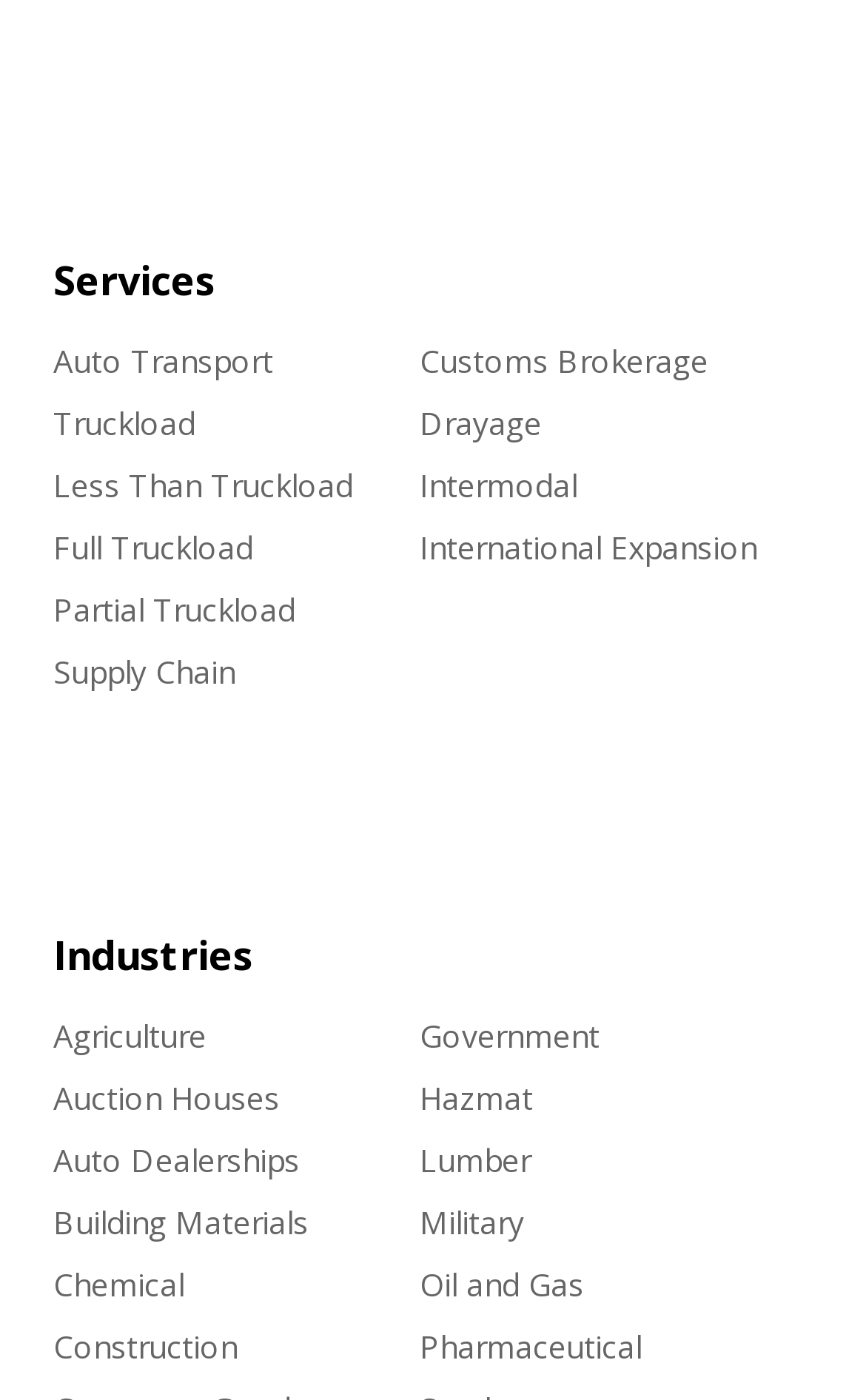Determine the bounding box coordinates of the section to be clicked to follow the instruction: "Learn about Customs Brokerage". The coordinates should be given as four float numbers between 0 and 1, formatted as [left, top, right, bottom].

[0.485, 0.236, 0.874, 0.281]